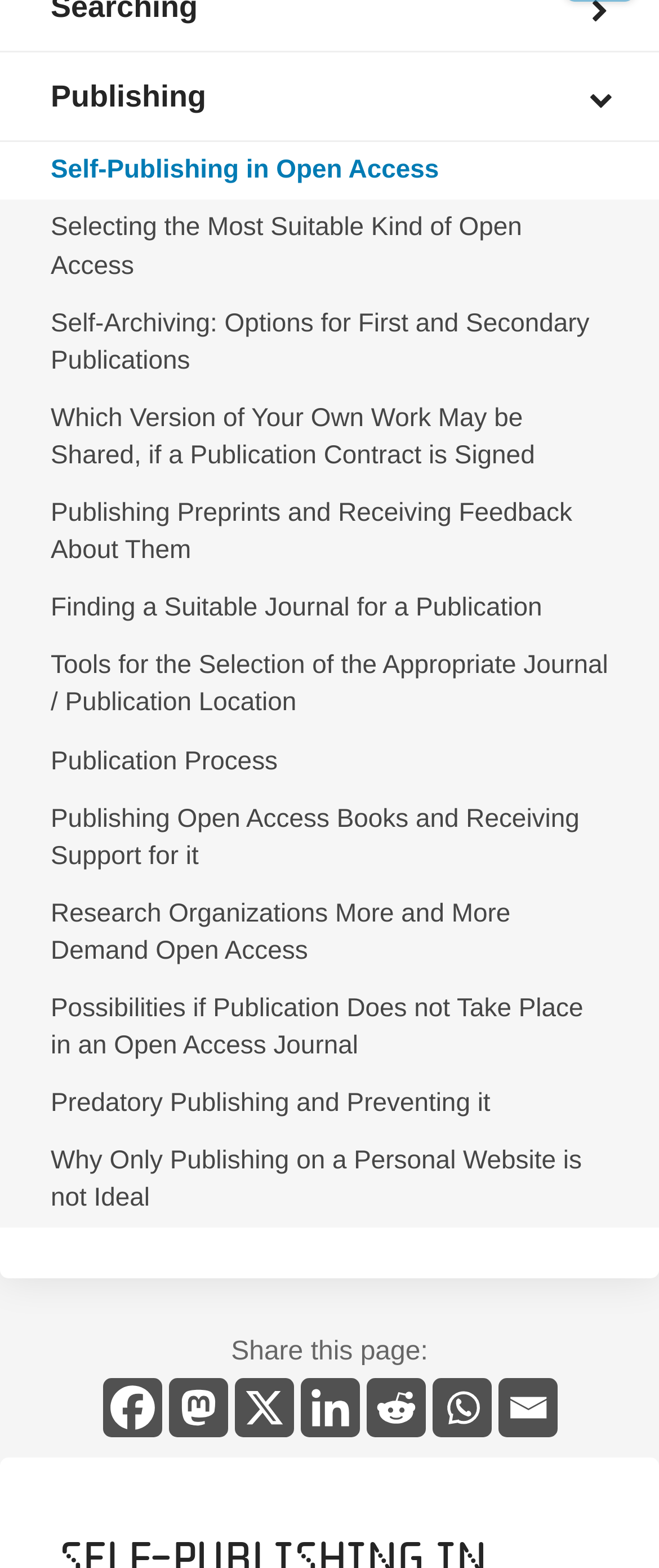What is the purpose of the links on this page?
Offer a detailed and exhaustive answer to the question.

The purpose of the links on this page is to provide information and resources related to open access publishing, including self-publishing, selecting suitable journals, and more.